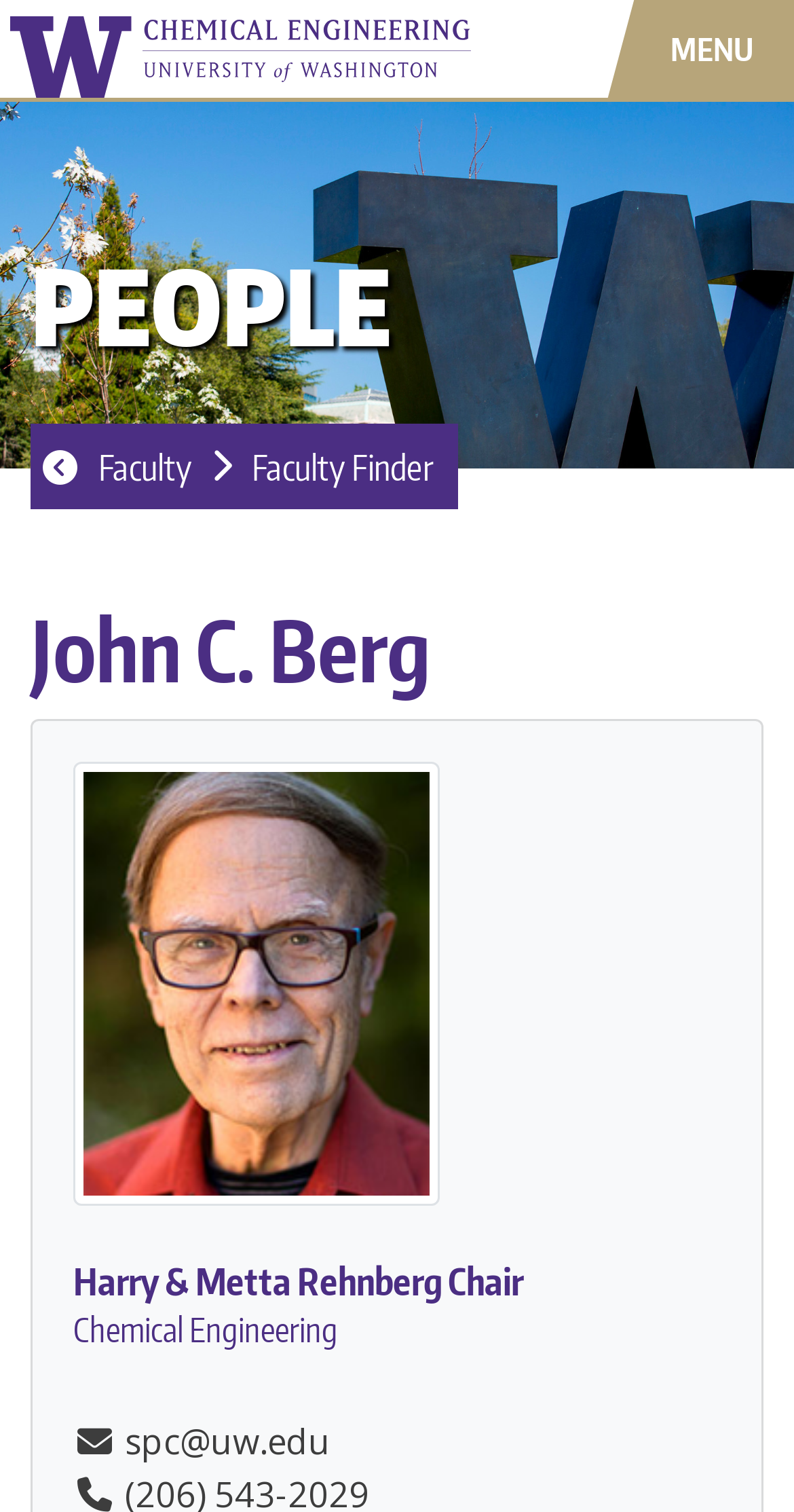Identify the bounding box for the UI element described as: "UW Chemical Engineering Wordmark Logo". Ensure the coordinates are four float numbers between 0 and 1, formatted as [left, top, right, bottom].

[0.179, 0.0, 0.598, 0.065]